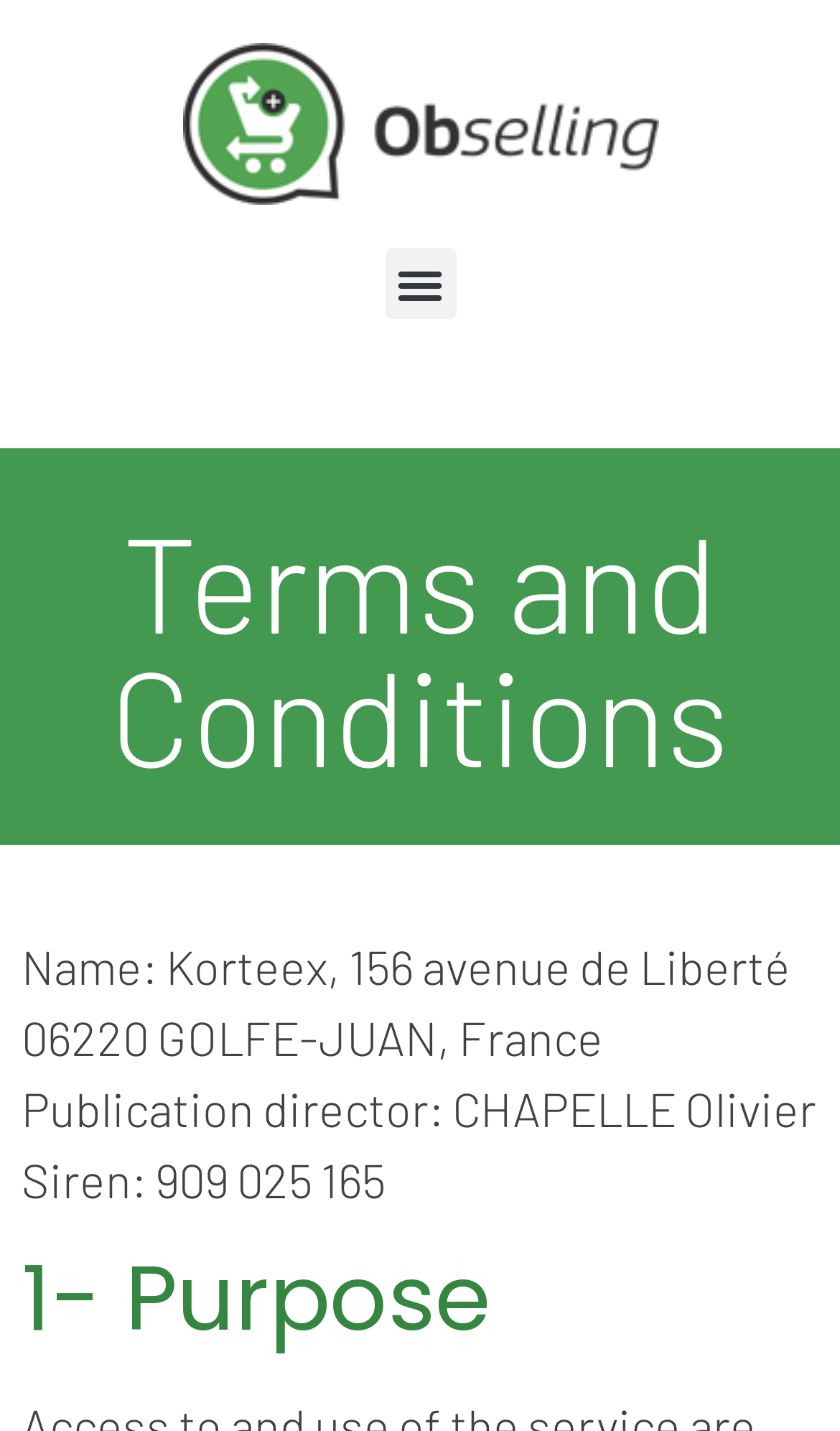Determine the bounding box of the UI component based on this description: "alt="Obselling"". The bounding box coordinates should be four float values between 0 and 1, i.e., [left, top, right, bottom].

[0.217, 0.03, 0.783, 0.143]